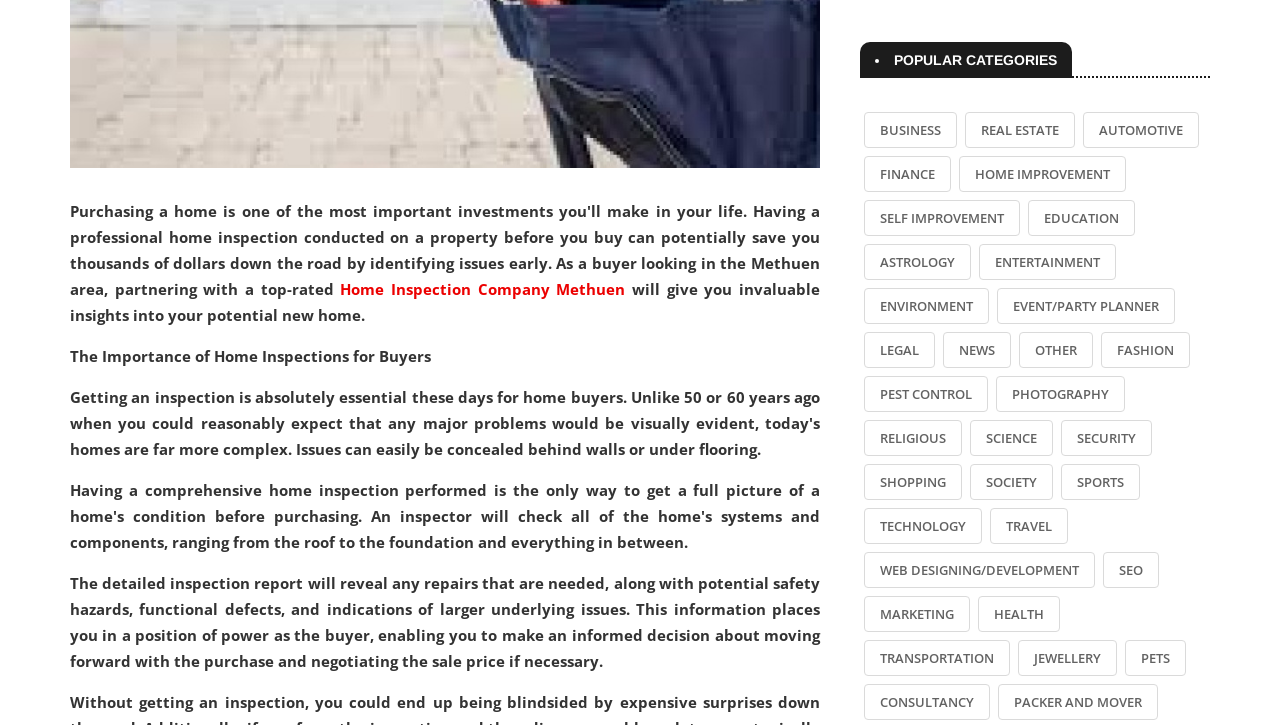What is the purpose of a home inspection report?
Look at the image and answer the question with a single word or phrase.

To reveal repairs and safety hazards